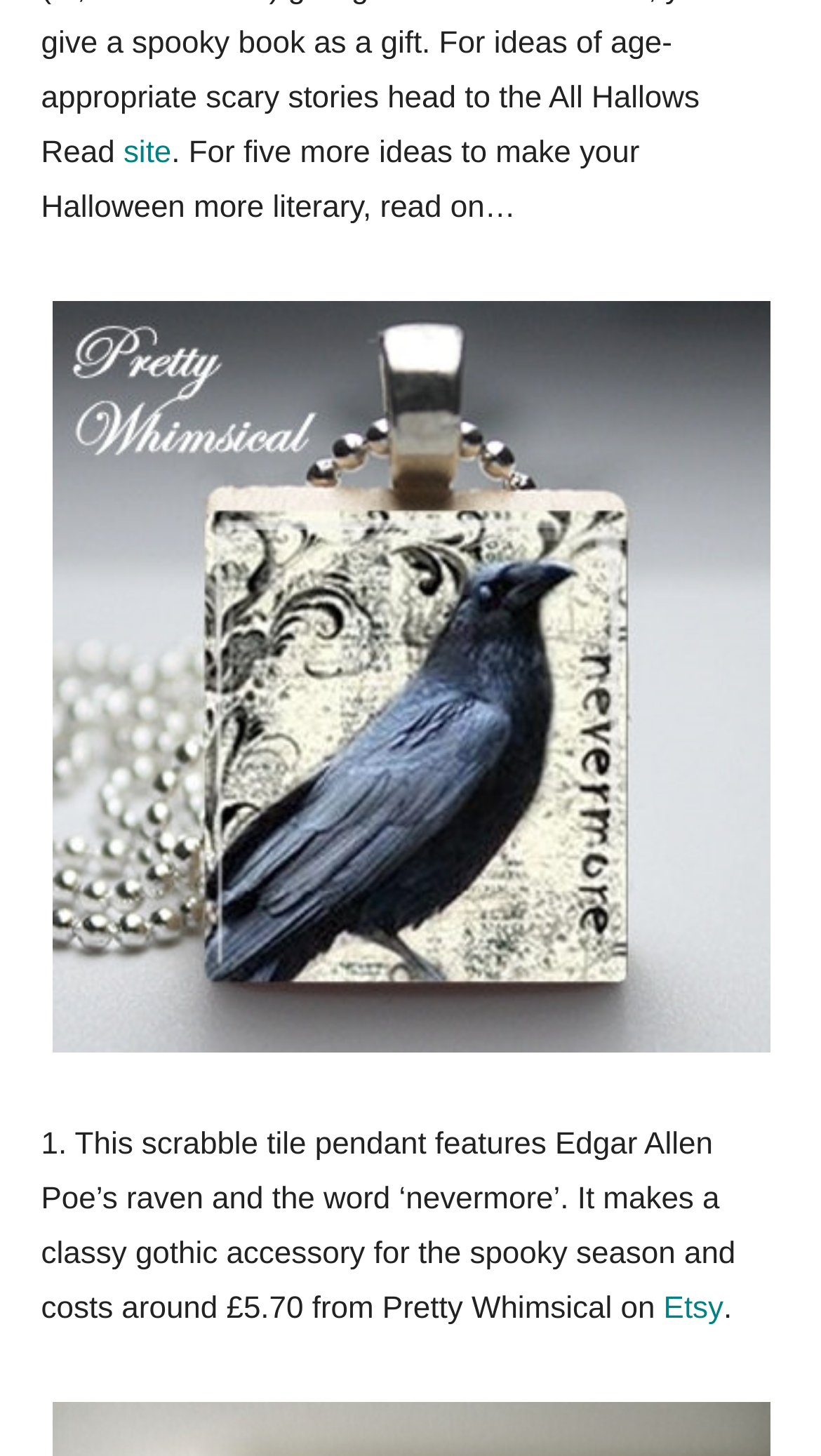Given the element description site, specify the bounding box coordinates of the corresponding UI element in the format (top-left x, top-left y, bottom-right x, bottom-right y). All values must be between 0 and 1.

[0.15, 0.094, 0.209, 0.117]